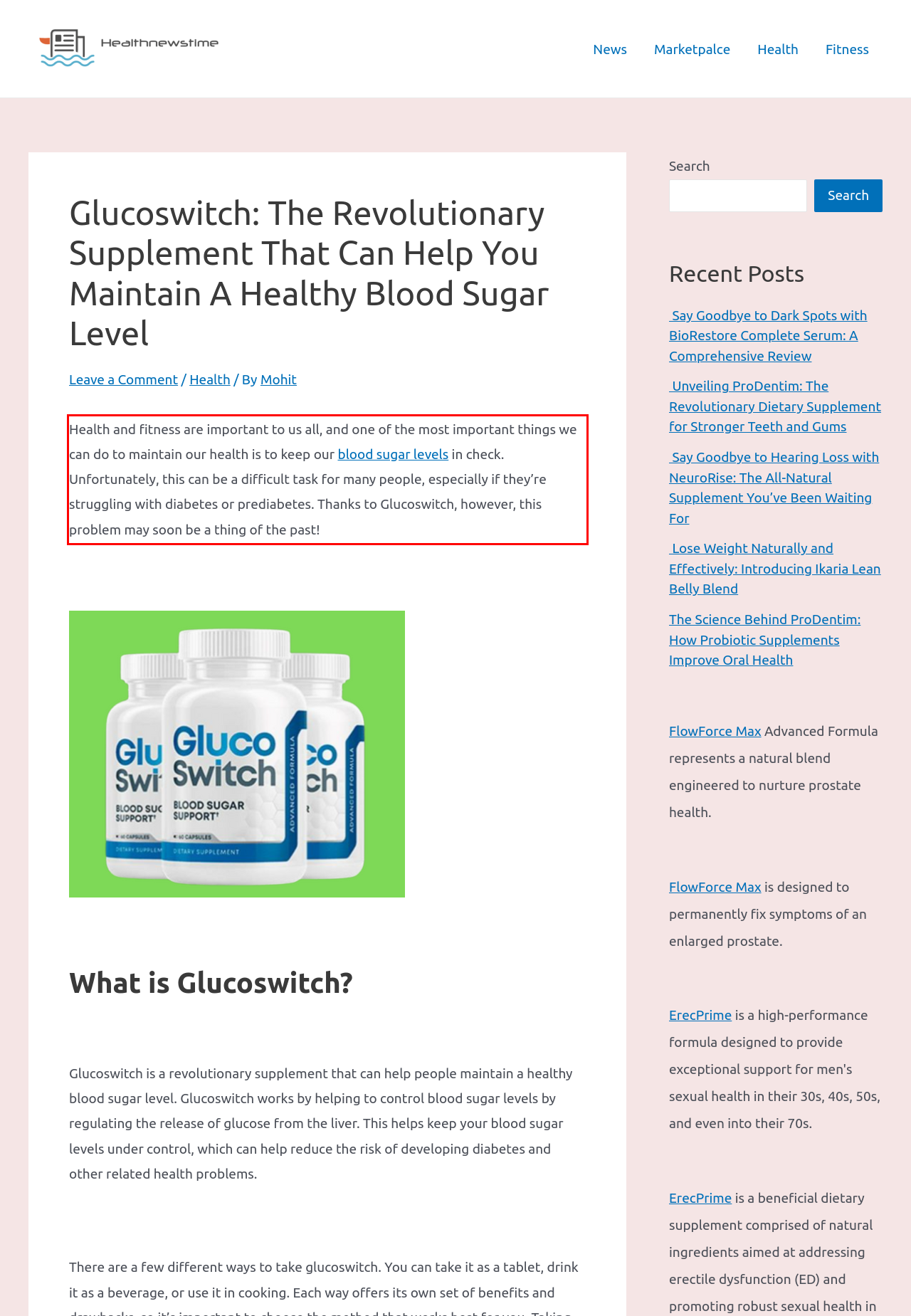Please perform OCR on the text within the red rectangle in the webpage screenshot and return the text content.

Health and fitness are important to us all, and one of the most important things we can do to maintain our health is to keep our blood sugar levels in check. Unfortunately, this can be a difficult task for many people, especially if they’re struggling with diabetes or prediabetes. Thanks to Glucoswitch, however, this problem may soon be a thing of the past!